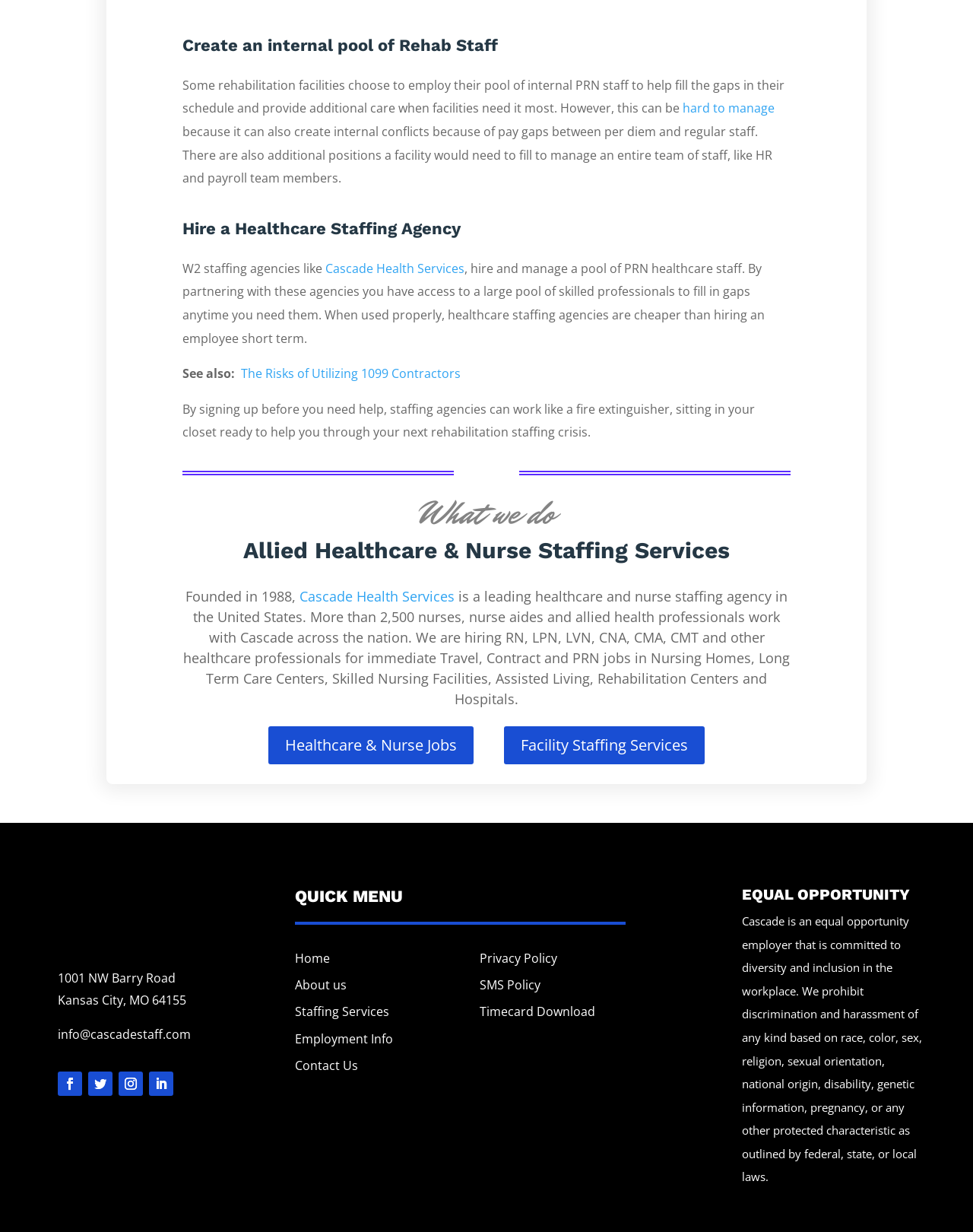Please determine the bounding box of the UI element that matches this description: Follow. The coordinates should be given as (top-left x, top-left y, bottom-right x, bottom-right y), with all values between 0 and 1.

[0.153, 0.87, 0.178, 0.89]